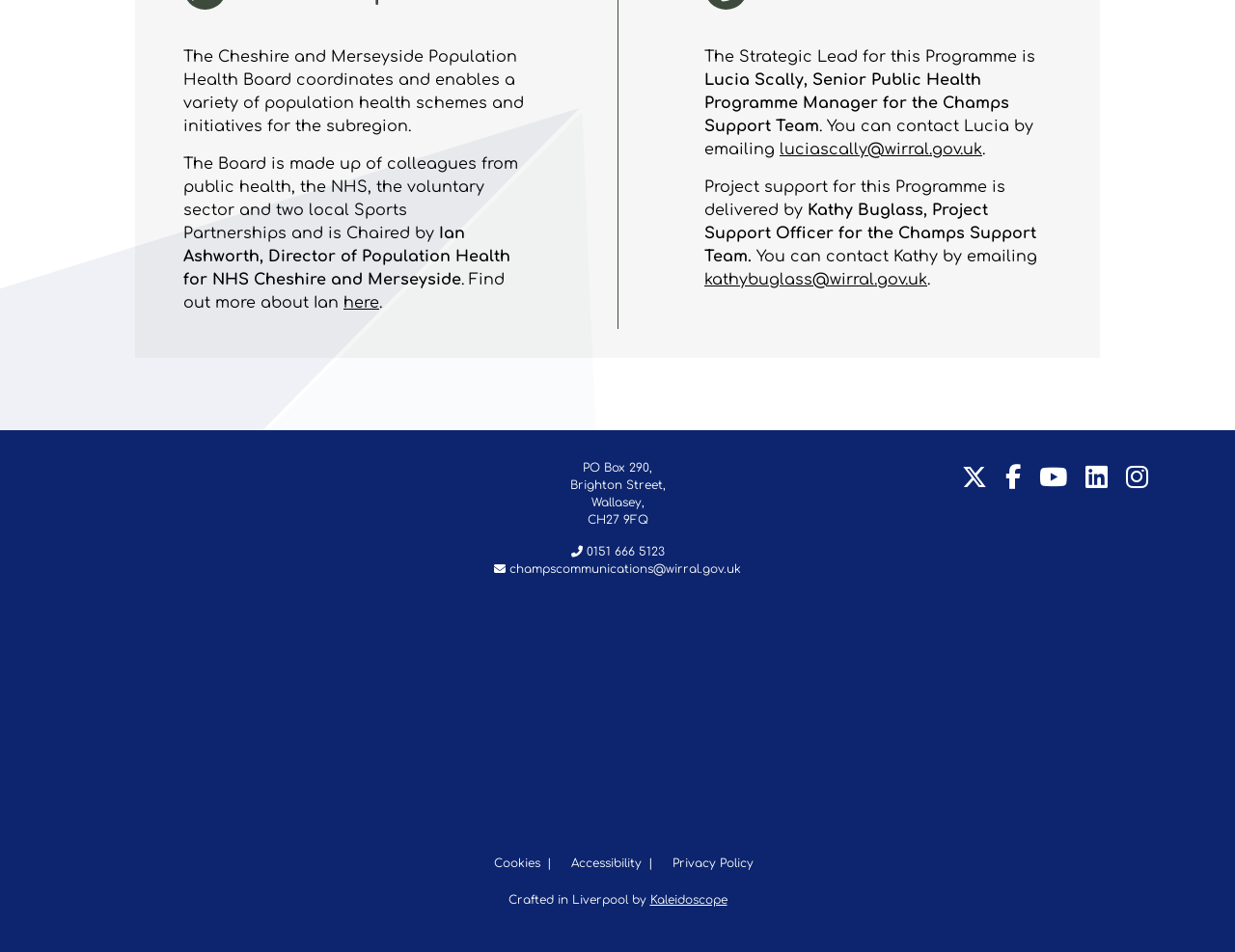Identify the bounding box coordinates of the part that should be clicked to carry out this instruction: "Add to quote".

None